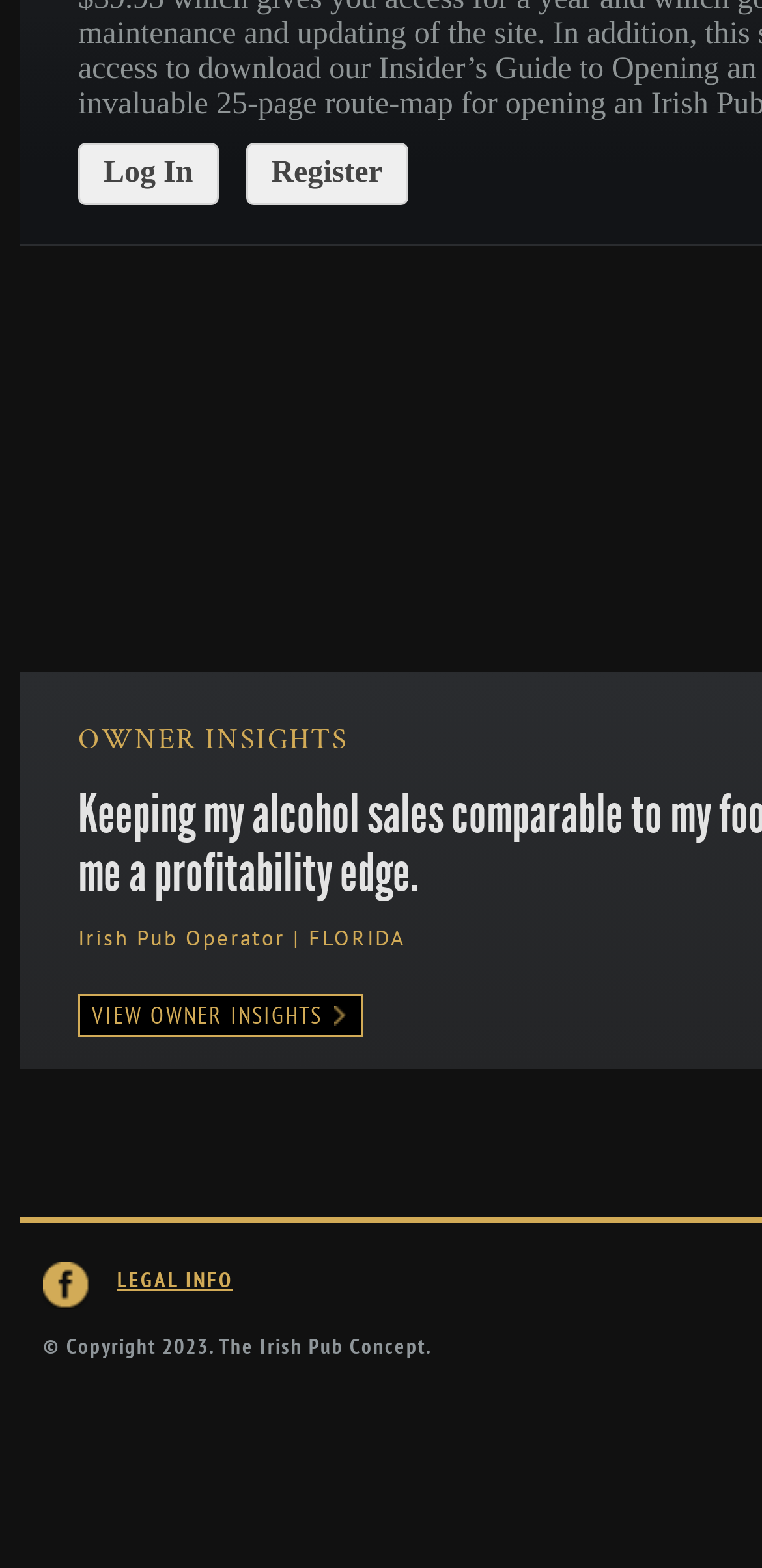How many social media links are available?
Please use the image to deliver a detailed and complete answer.

There is only one social media link available, which is the 'Irish Pub Concept on Facebook' link, located below the 'VIEW OWNER INSIGHTS' button.